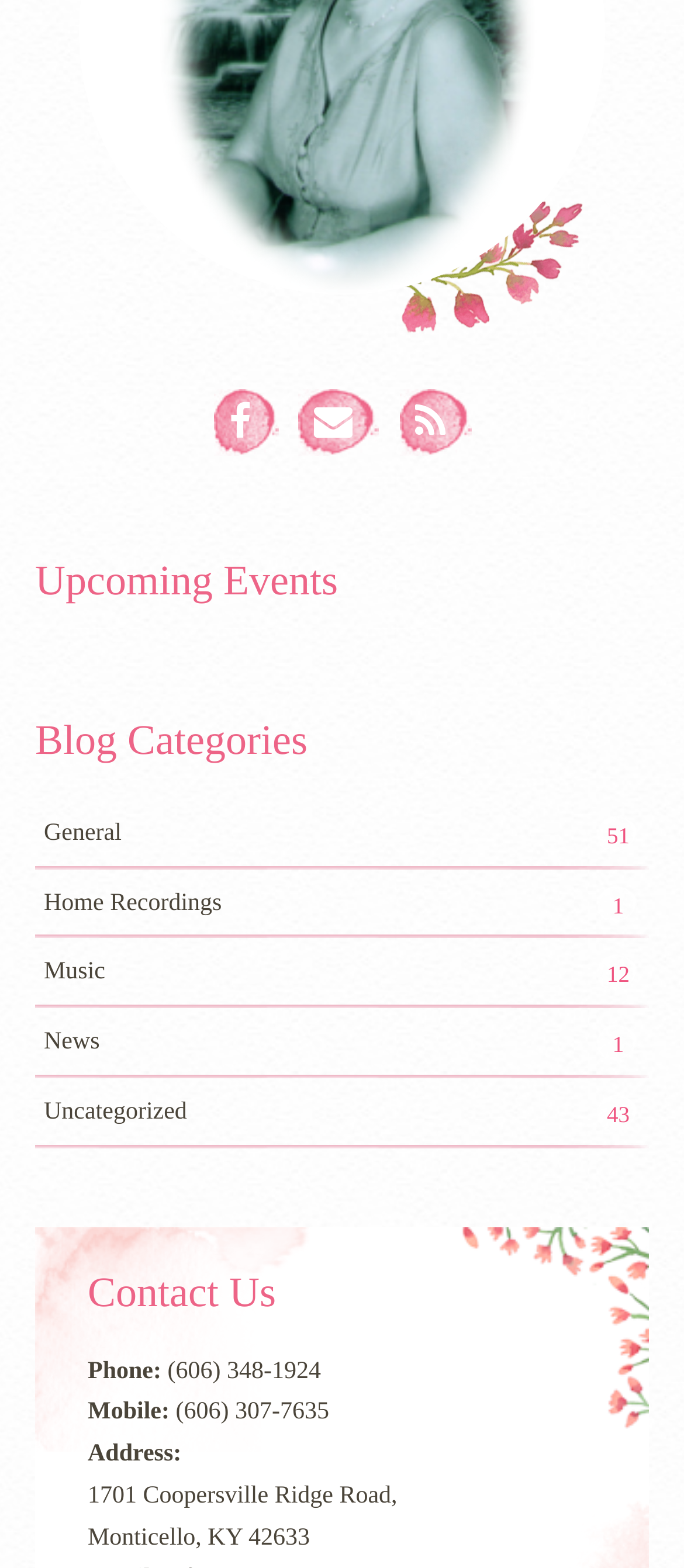Find the bounding box coordinates of the clickable area required to complete the following action: "Contact us via phone".

[0.245, 0.866, 0.469, 0.883]